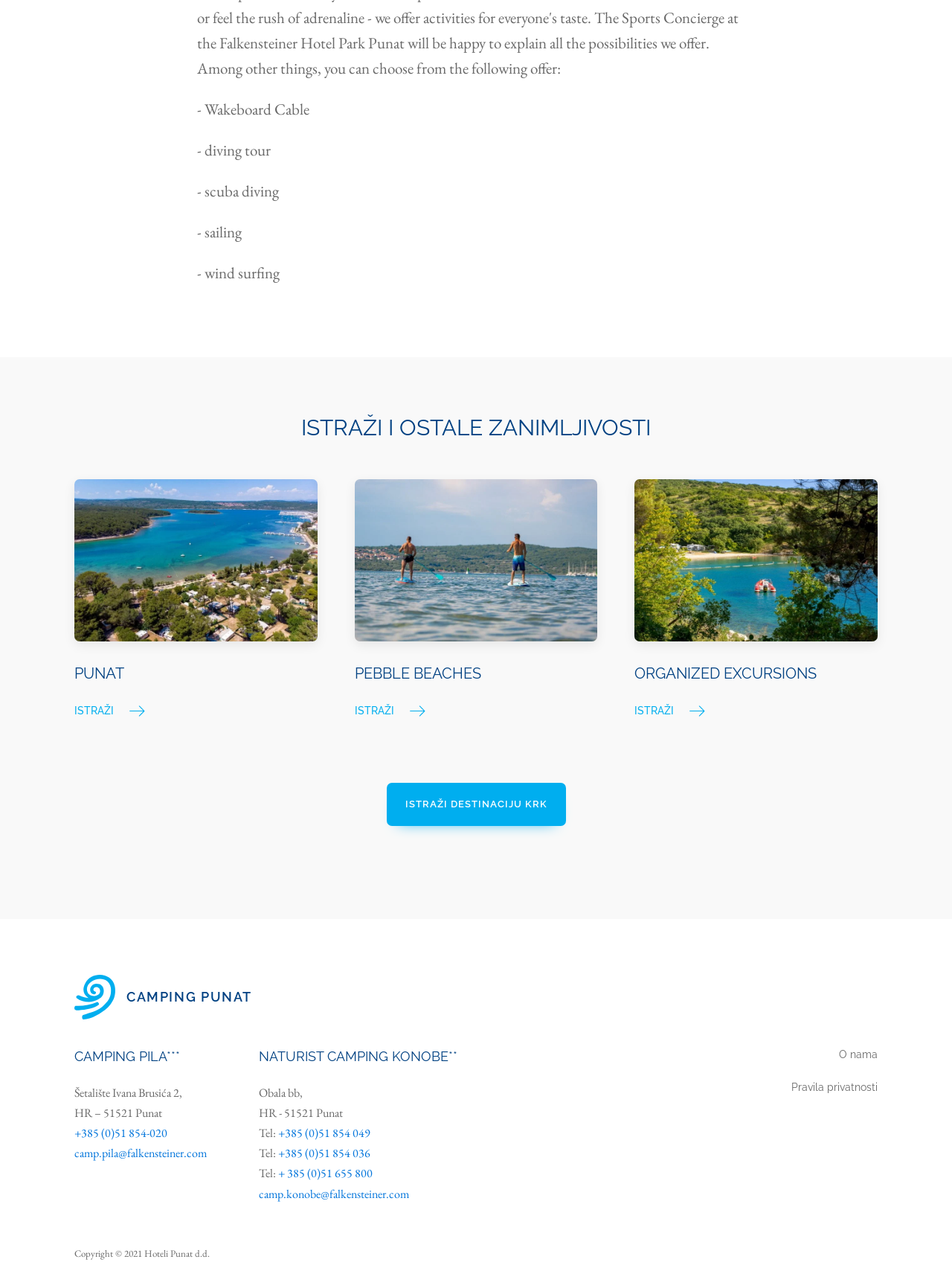Locate the bounding box of the UI element defined by this description: "+385 (0)51 854 036". The coordinates should be given as four float numbers between 0 and 1, formatted as [left, top, right, bottom].

[0.292, 0.905, 0.389, 0.918]